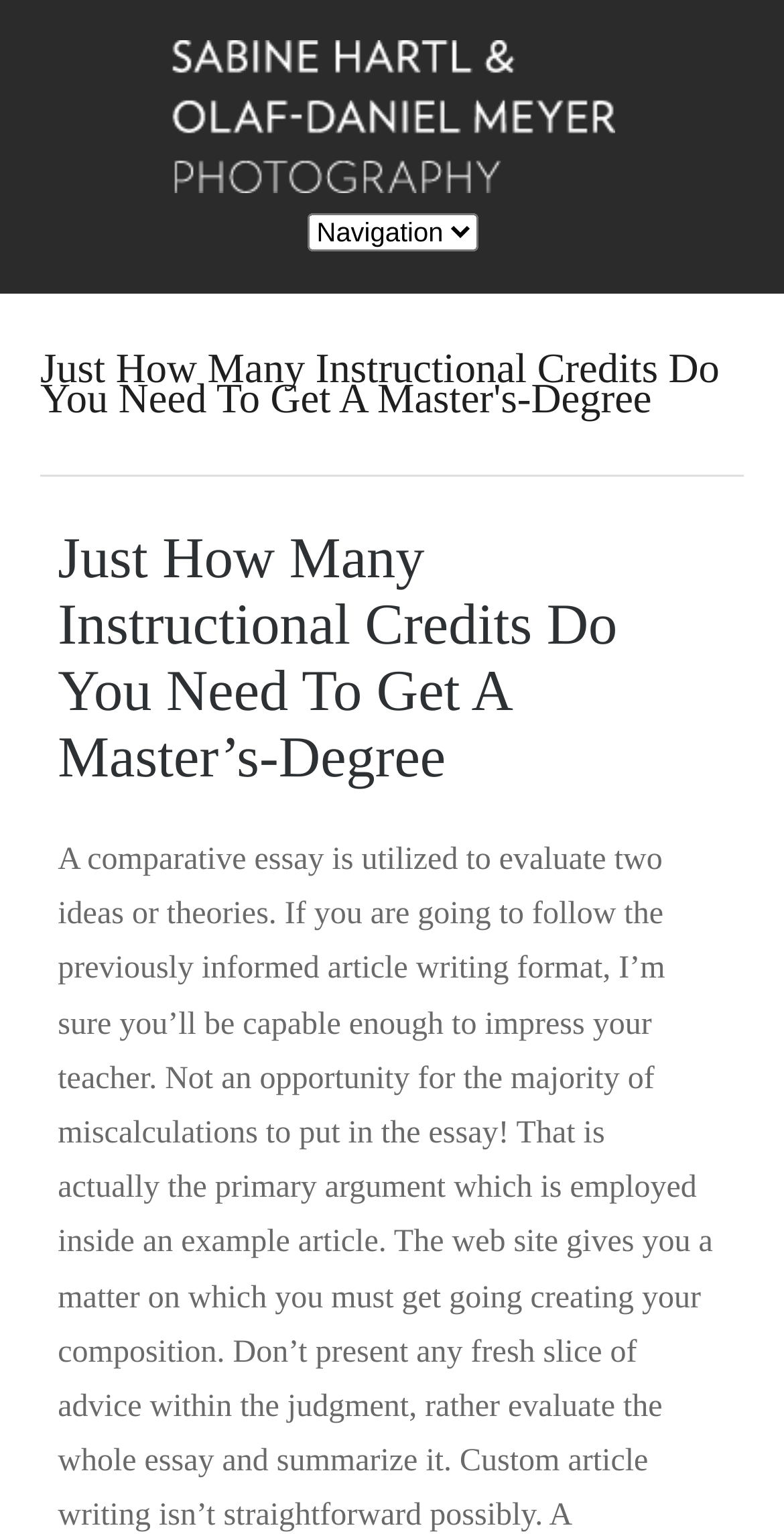Offer a detailed account of what is visible on the webpage.

The webpage is about Hartl-Meyer Photography, with a specific focus on the topic "Just How Many Instructional Credits Do You Need To Get A Master's-Degree". At the top-left corner, there is a heading with the title "Hartl-Meyer Photography", accompanied by a link and an image with the same title. 

Below the title, there is a combobox in the middle of the page, which is currently not expanded. 

To the right of the combobox, there is a heading with the title "Just How Many Instructional Credits Do You Need To Get A Master's-Degree", which is repeated again as a link below it. 

The main content of the page is a block of text that discusses the topic of comparative essays, providing guidance on how to write a good essay and avoid mistakes. This text is positioned below the heading and link, taking up most of the page's content area.